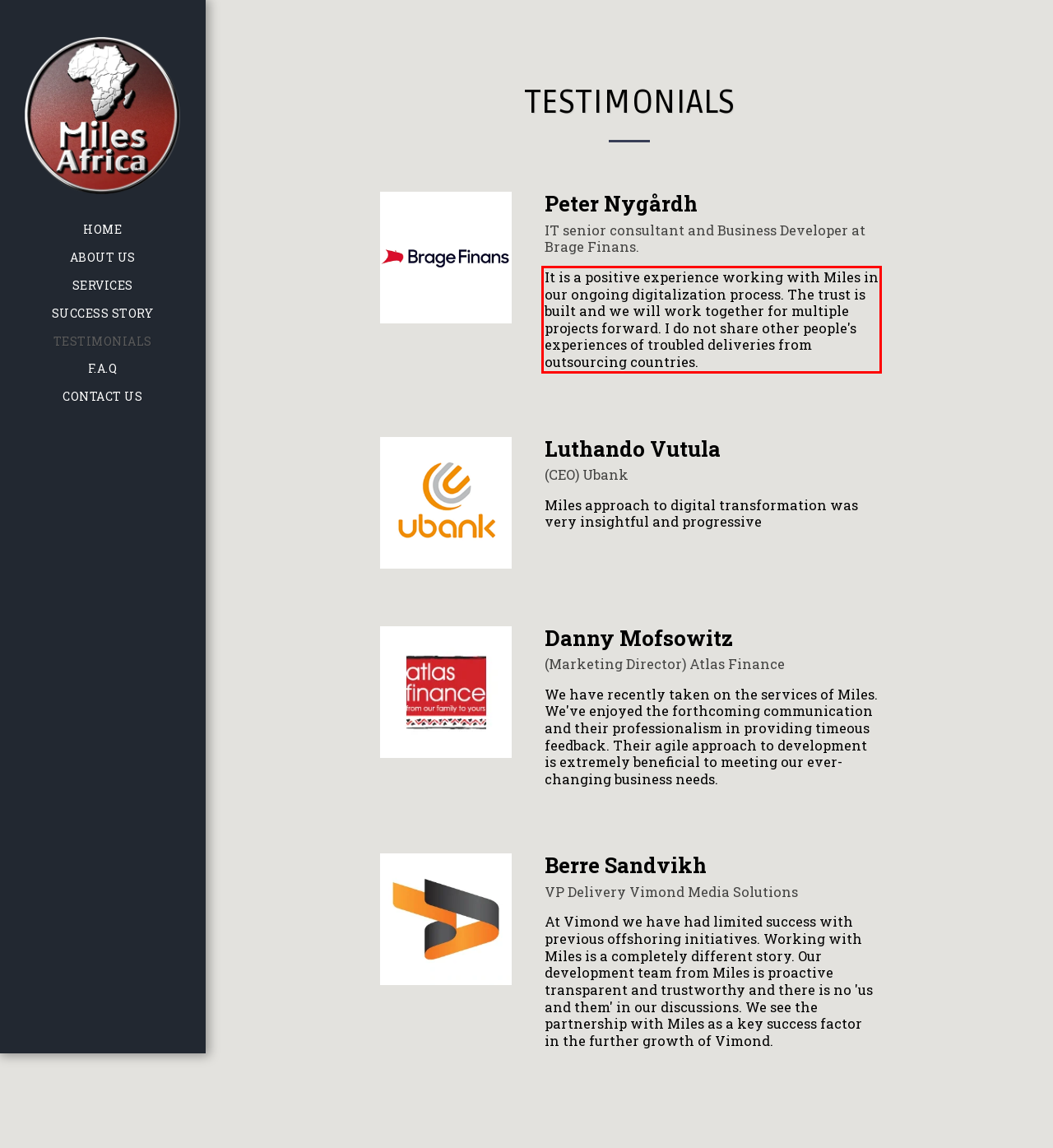Identify the text inside the red bounding box in the provided webpage screenshot and transcribe it.

It is a positive experience working with Miles in our ongoing digitalization process. The trust is built and we will work together for multiple projects forward. I do not share other people's experiences of troubled deliveries from outsourcing countries.